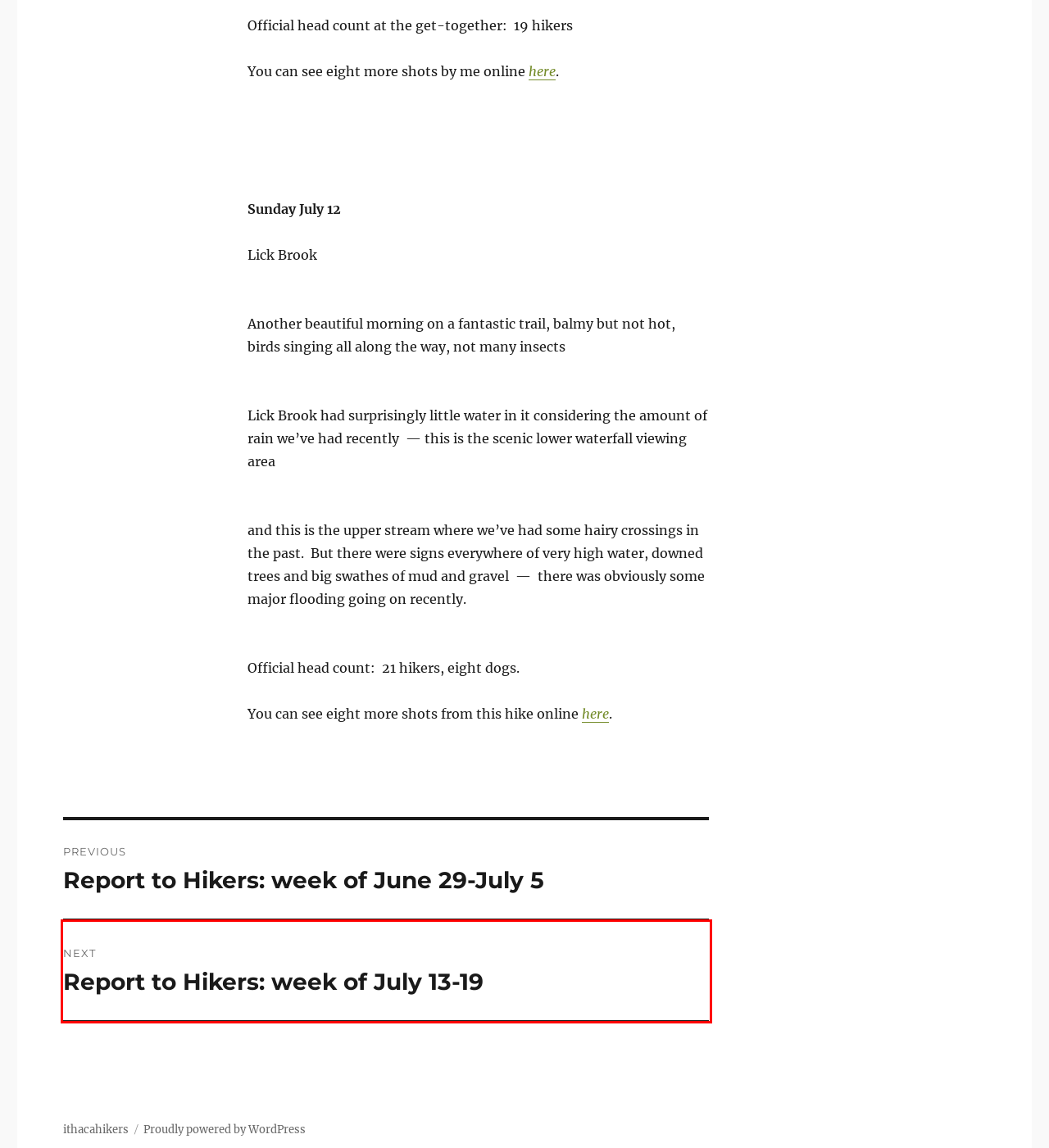A screenshot of a webpage is provided, featuring a red bounding box around a specific UI element. Identify the webpage description that most accurately reflects the new webpage after interacting with the selected element. Here are the candidates:
A. weather – ithacahikers
B. frequently asked questions – ithacahikers
C. Report to Hikers:  week of June 29-July 5 – ithacahikers
D. Blog Tool, Publishing Platform, and CMS – WordPress.org
E. Report to Hikers:  week of July 13-19 – ithacahikers
F. hikes – ithacahikers
G. join us – ithacahikers
H. ithacahikers

E